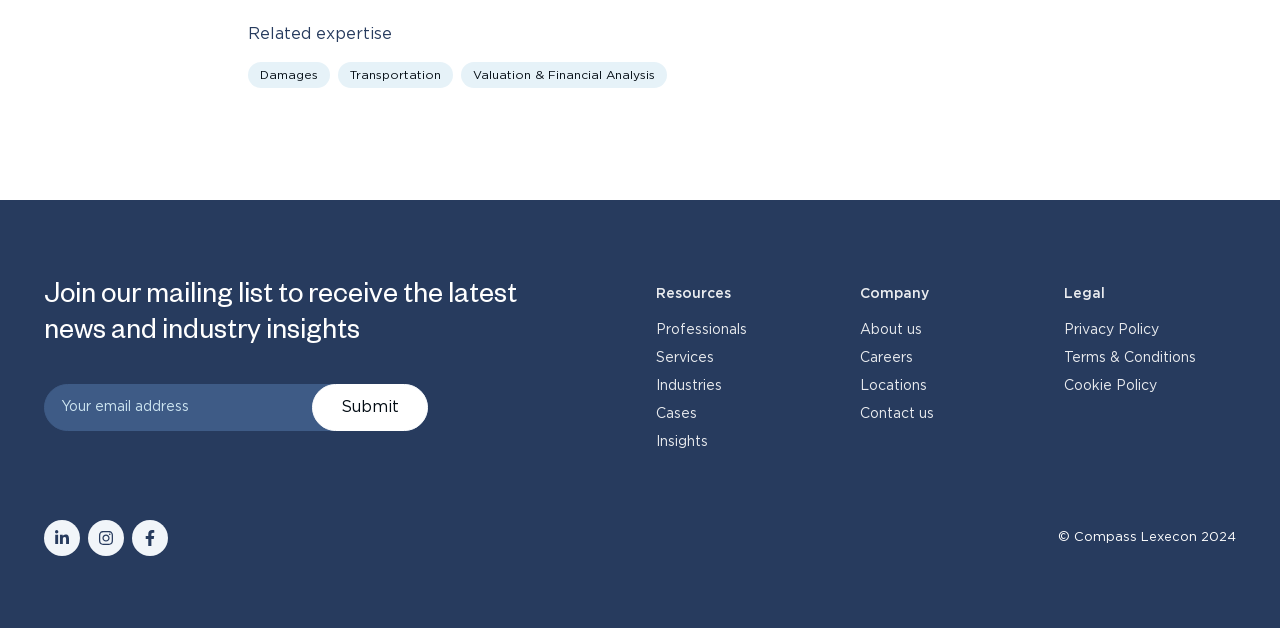Please provide the bounding box coordinate of the region that matches the element description: Valuation & Financial Analysis. Coordinates should be in the format (top-left x, top-left y, bottom-right x, bottom-right y) and all values should be between 0 and 1.

[0.36, 0.098, 0.521, 0.14]